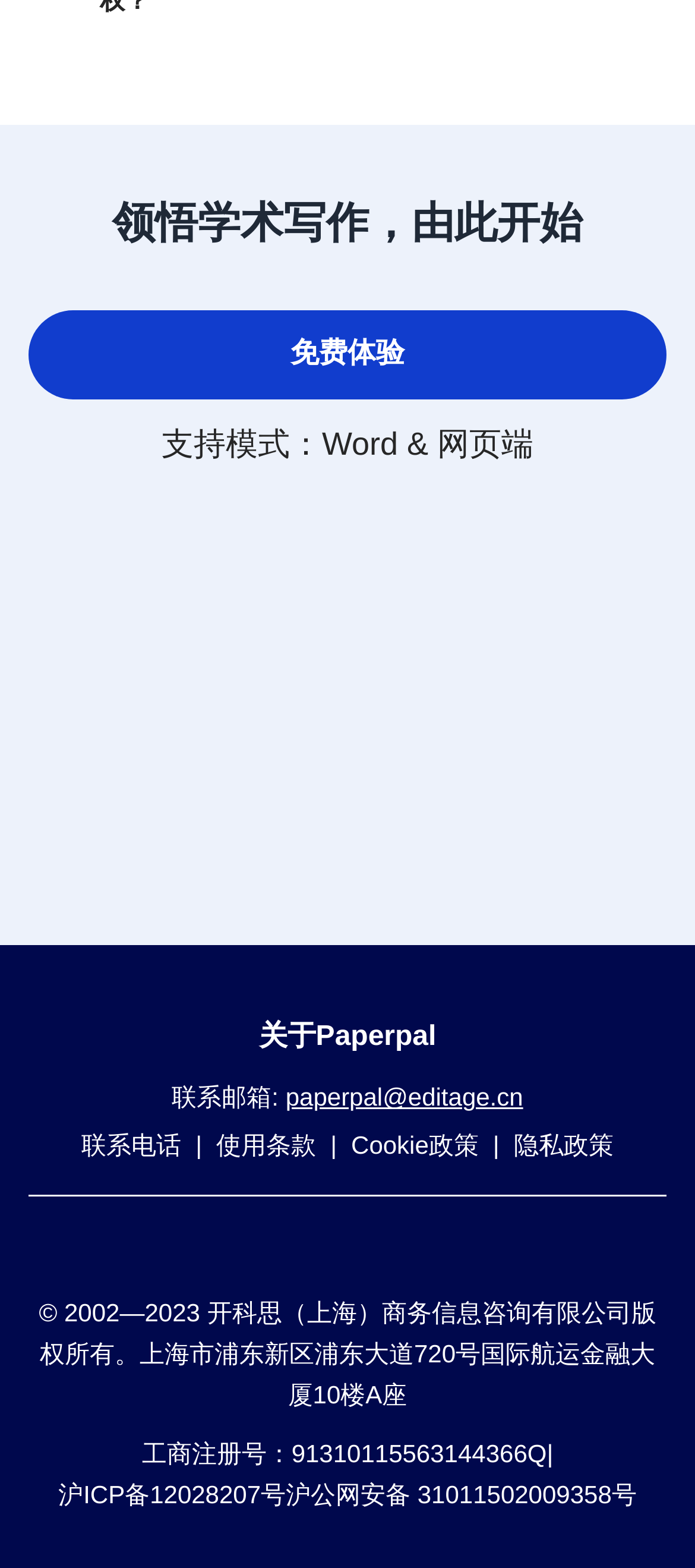What is the company name?
Identify the answer in the screenshot and reply with a single word or phrase.

开科思（上海）商务信息咨询有限公司